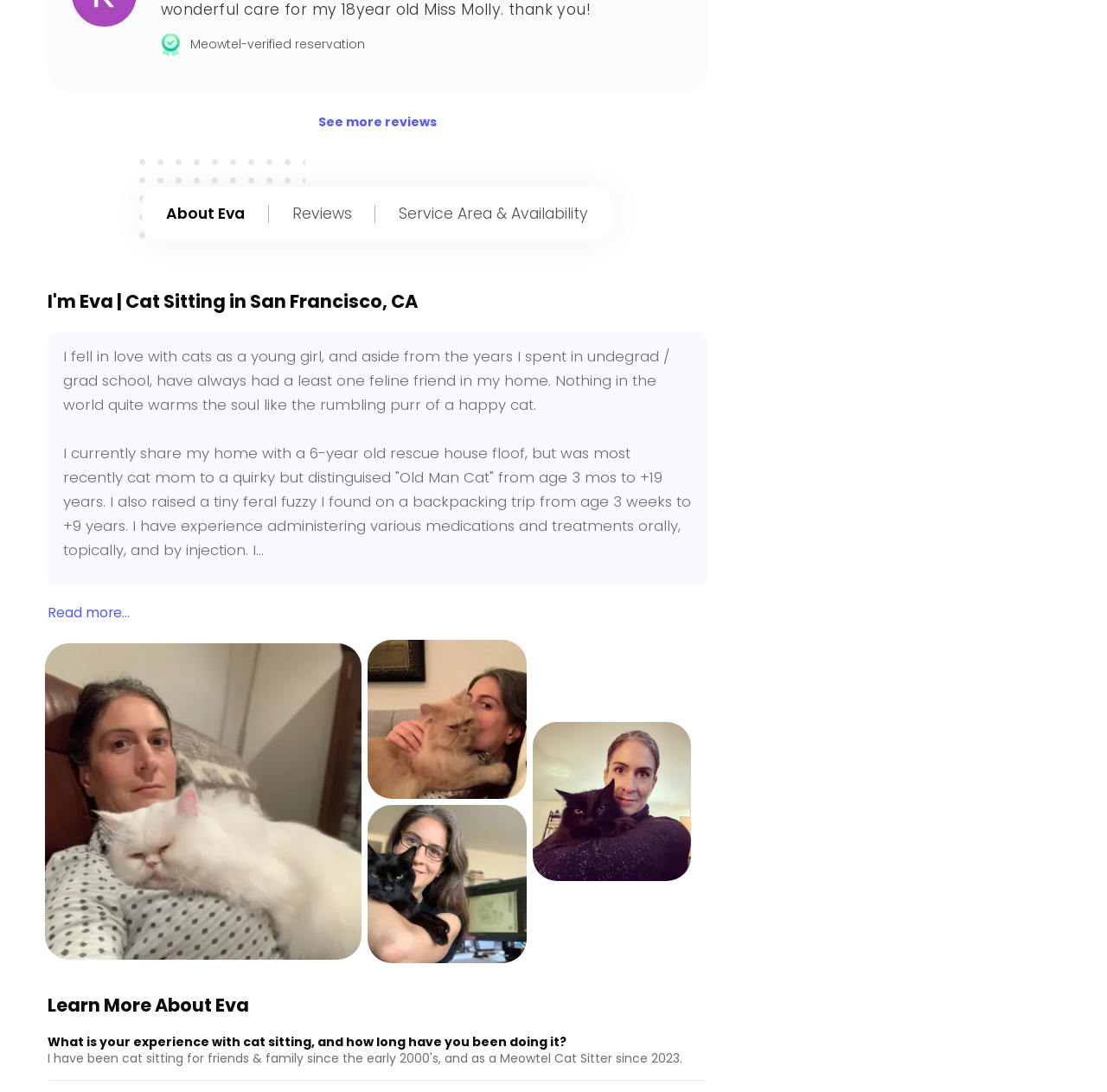What is Eva's current pet?
Using the image, elaborate on the answer with as much detail as possible.

According to Eva's bio, she currently shares her home with a 6-year old rescue house floof, which is her current pet.